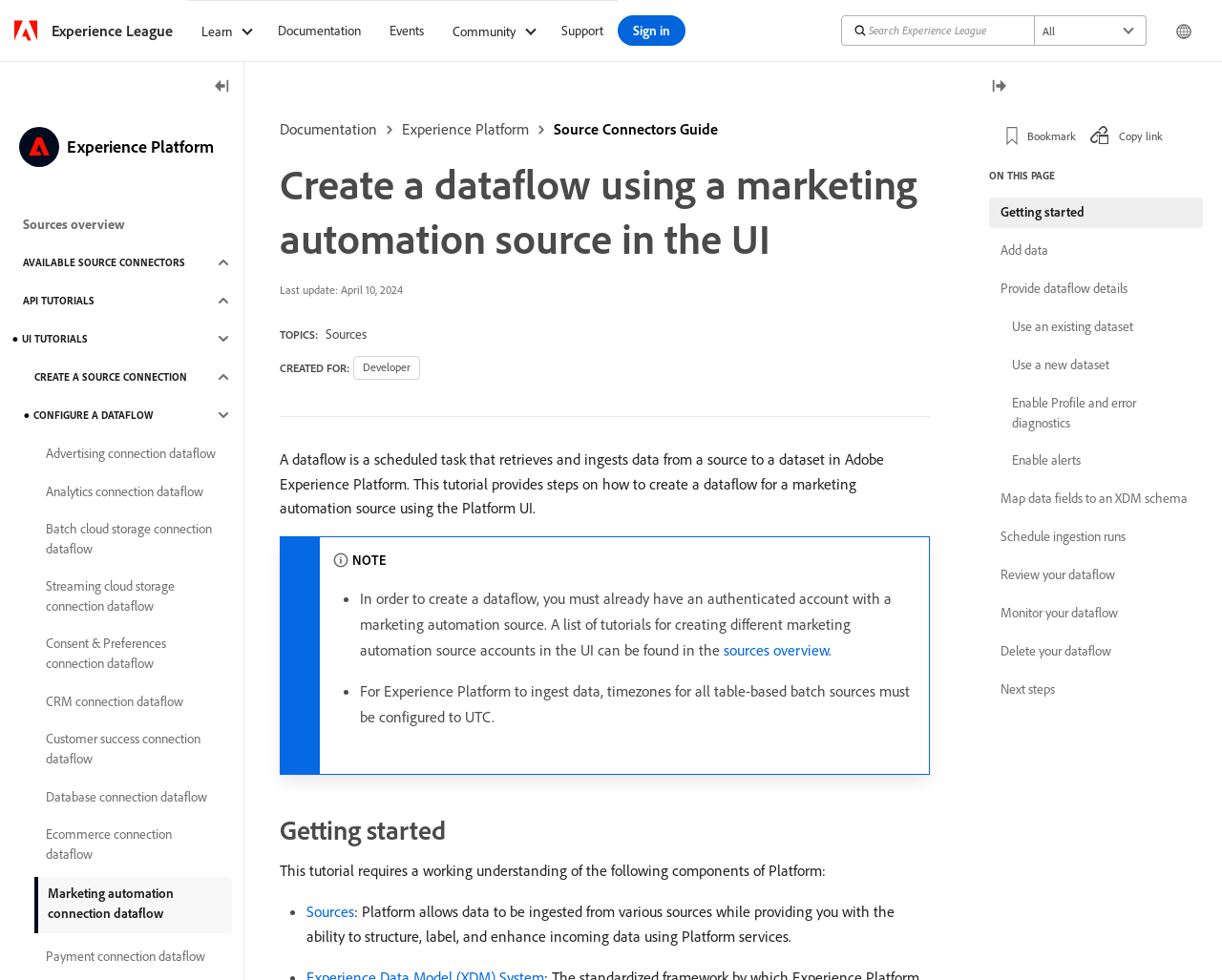Identify the bounding box coordinates of the part that should be clicked to carry out this instruction: "Sign in".

[0.505, 0.016, 0.561, 0.047]